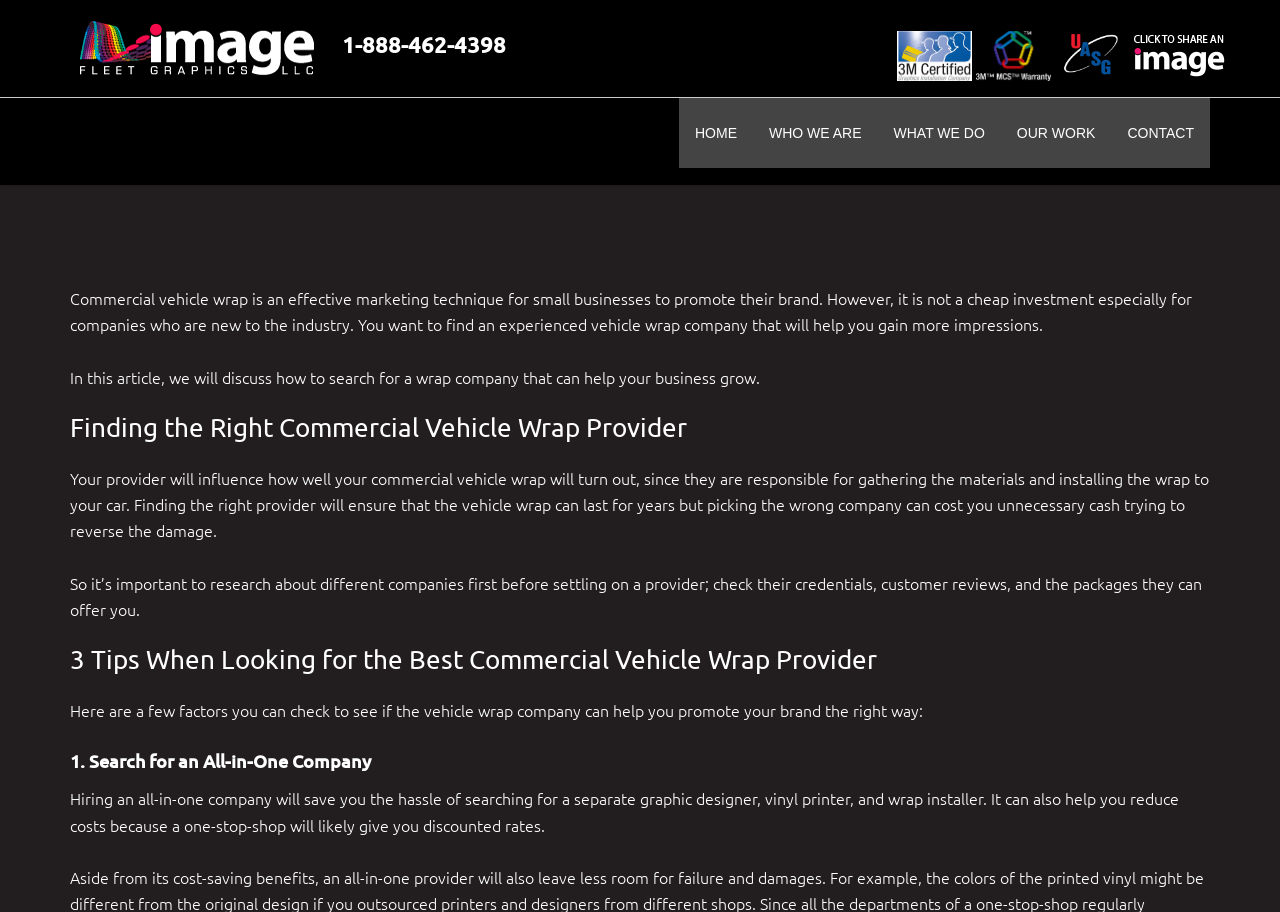Please indicate the bounding box coordinates of the element's region to be clicked to achieve the instruction: "Go to HOME page". Provide the coordinates as four float numbers between 0 and 1, i.e., [left, top, right, bottom].

[0.53, 0.107, 0.588, 0.184]